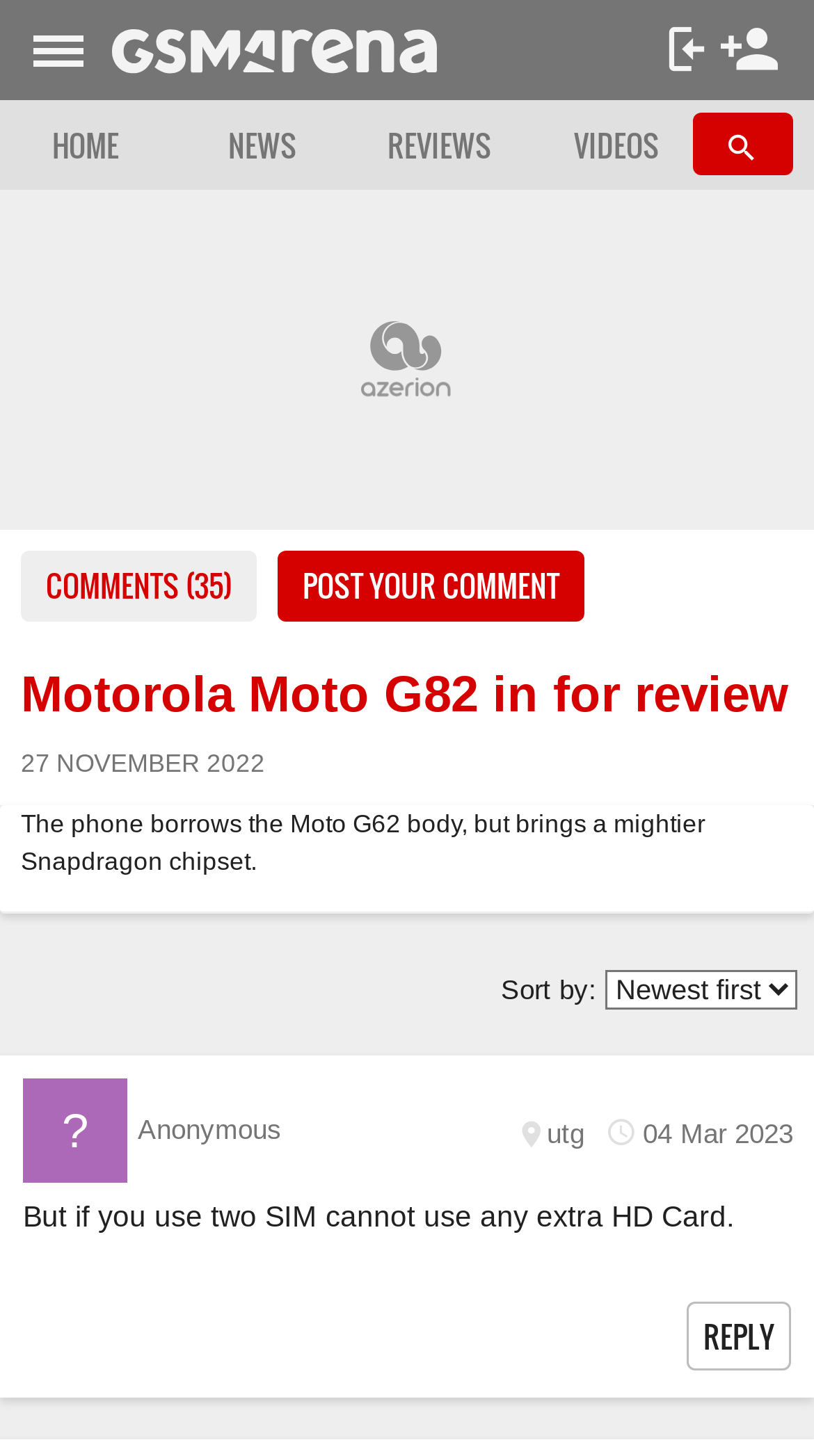Identify the bounding box coordinates for the UI element described as follows: "Honor". Ensure the coordinates are four float numbers between 0 and 1, formatted as [left, top, right, bottom].

[0.699, 0.4, 0.796, 0.43]